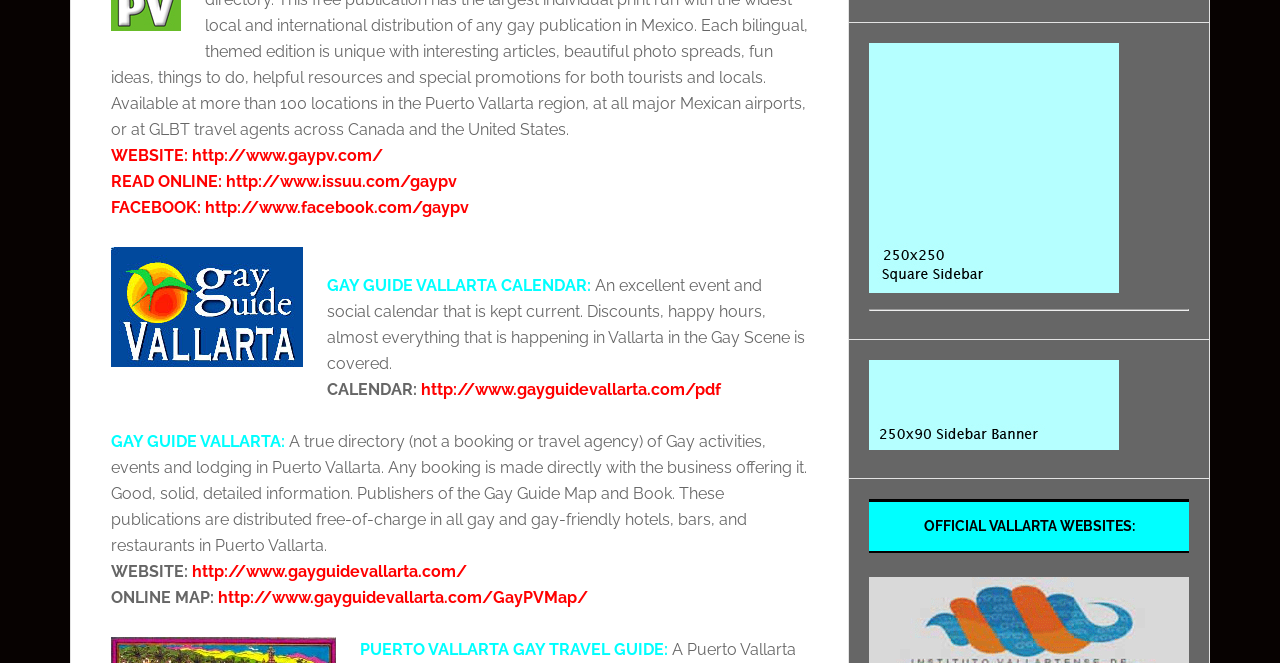Locate the coordinates of the bounding box for the clickable region that fulfills this instruction: "Explore Puerto Vallarta gay travel guide".

[0.281, 0.965, 0.522, 0.994]